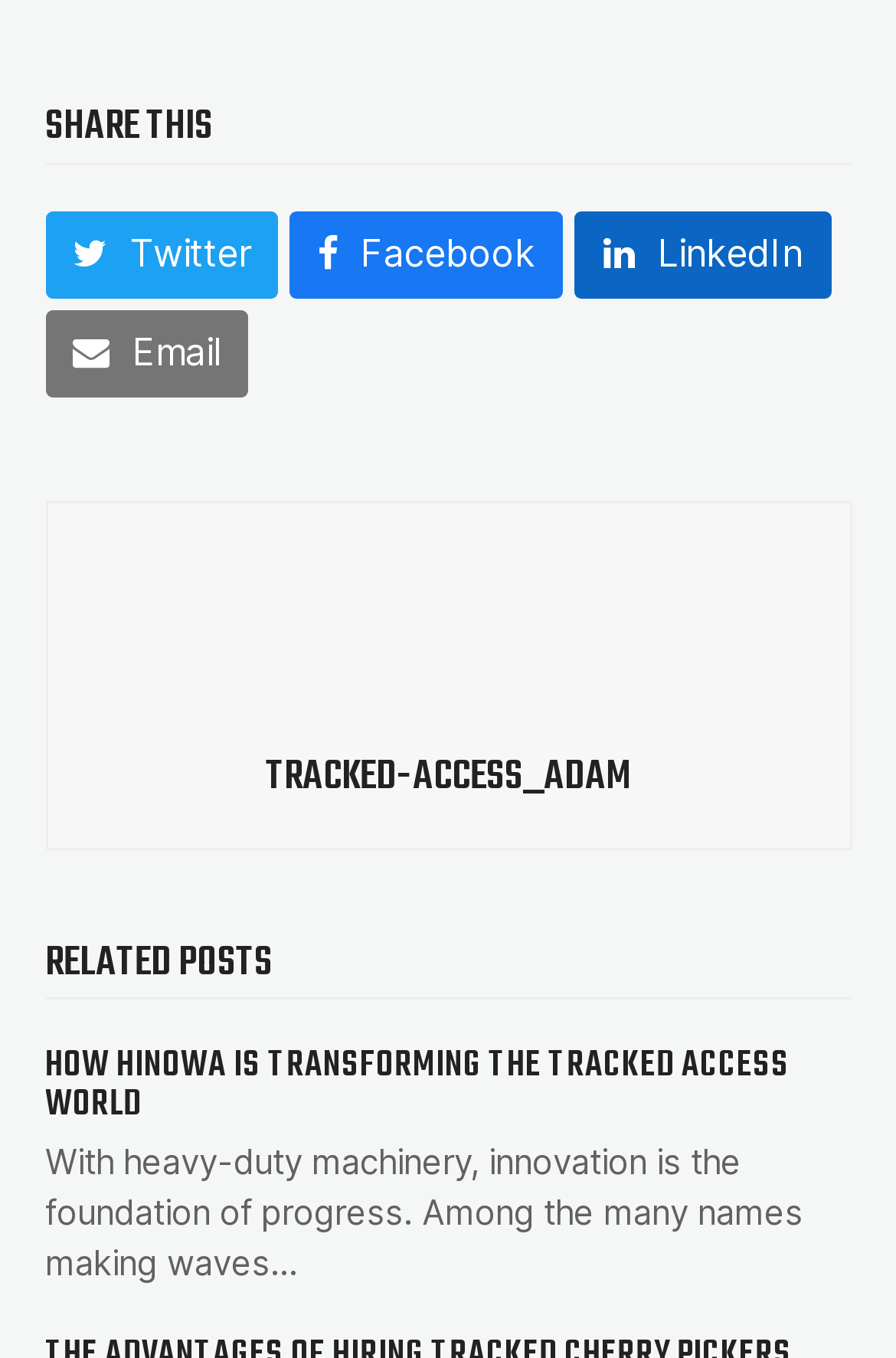Give a one-word or short-phrase answer to the following question: 
What is the main topic of the article?

Innovation in heavy-duty machinery